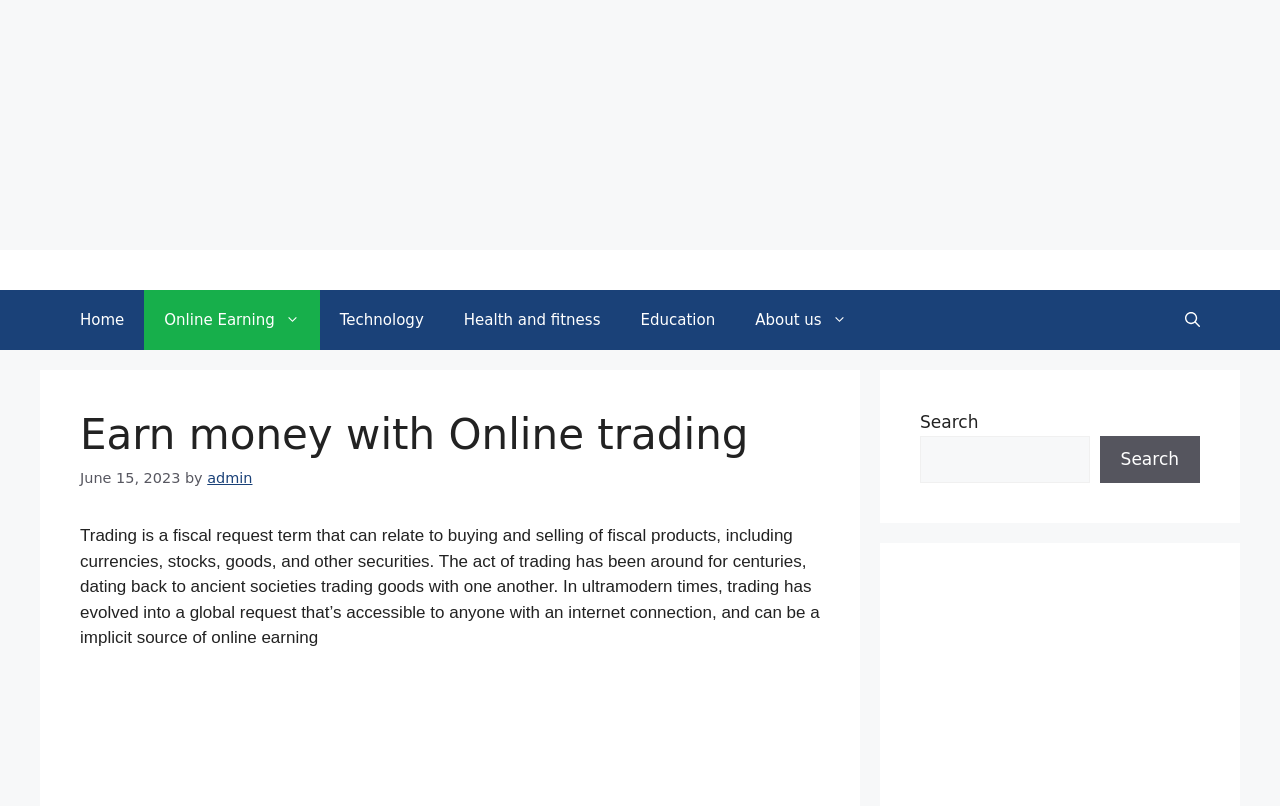Please find the bounding box coordinates of the section that needs to be clicked to achieve this instruction: "View the 'Re: Apple fixes one iPhone bug as another appears' post".

None